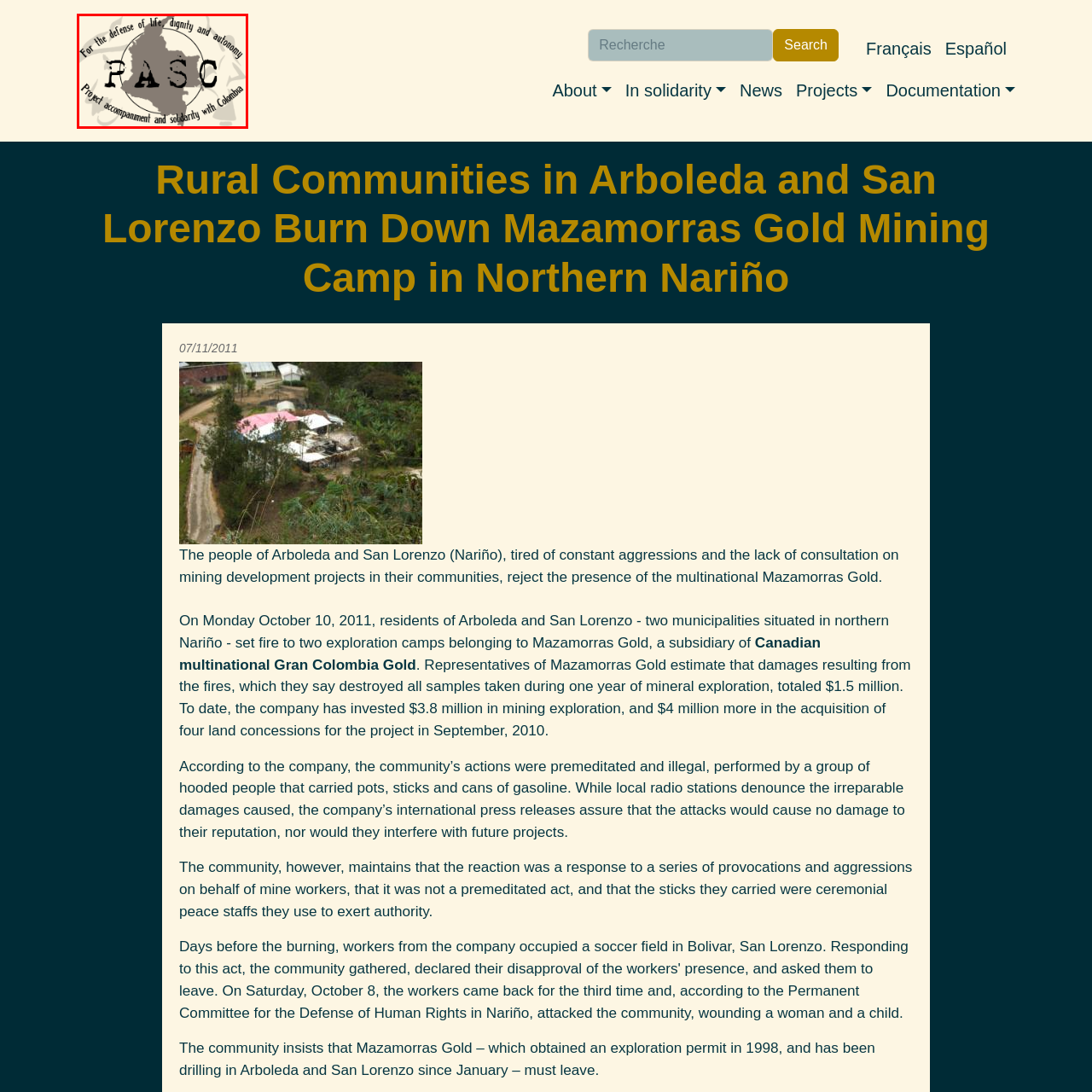Describe fully the image that is contained within the red bounding box.

The image features the logo of PASC (Project for the Accompaniment and Solidarity with Colombia), symbolizing their commitment to defending the rights, autonomy, and dignity of rural communities in Colombia. The design includes the outline of Colombia in the background, highlighted by the text "For the defense of life, dignity and autonomy" arching above, along with "PASC" prominently displayed in the center. This emblem represents the organization's mission to support and accompany communities facing challenges such as mining exploitation and environmental degradation, reflecting their advocacy for social justice and community rights in the region.